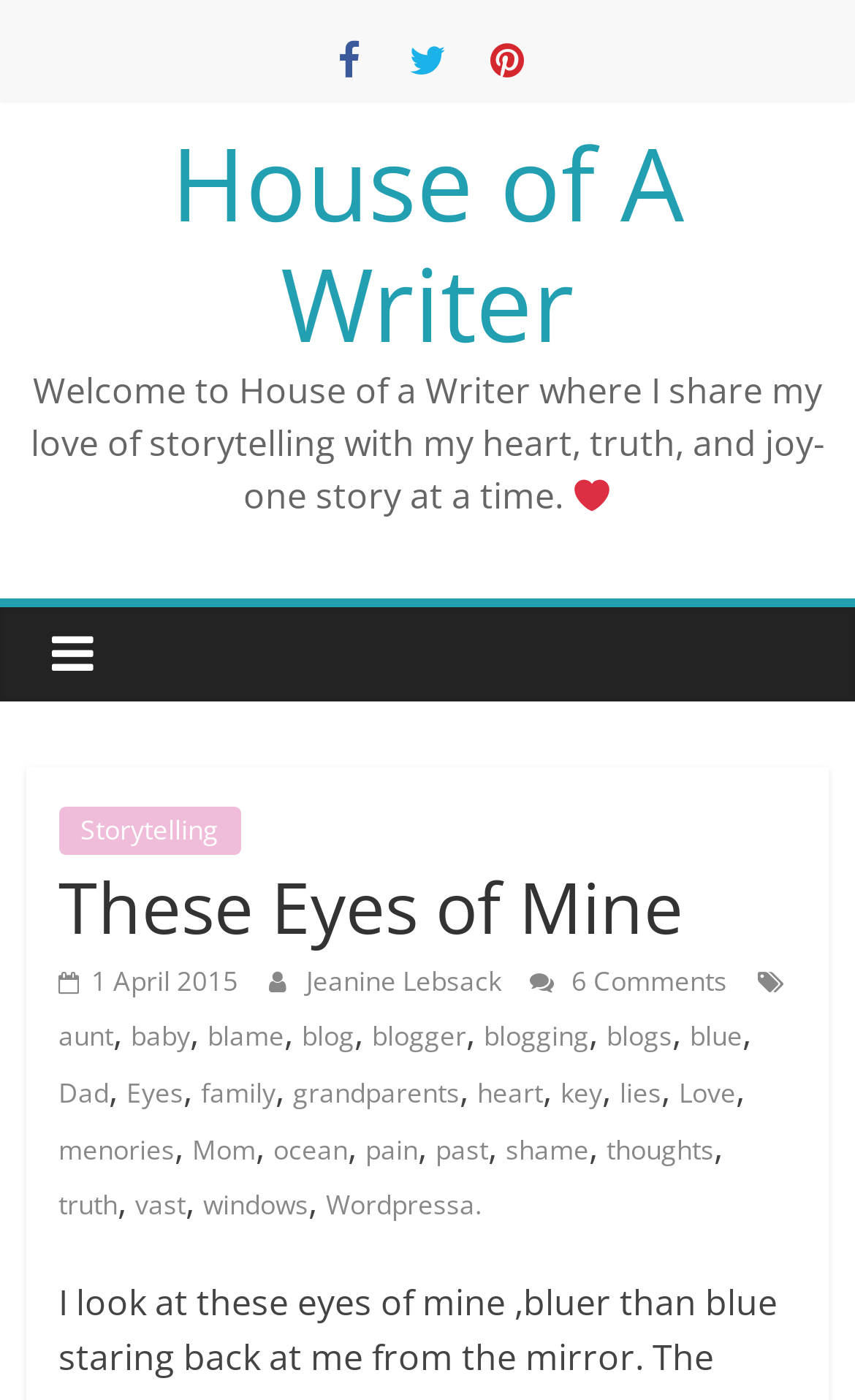Please identify the bounding box coordinates of the region to click in order to complete the task: "Explore the 'blog' category". The coordinates must be four float numbers between 0 and 1, specified as [left, top, right, bottom].

[0.353, 0.727, 0.415, 0.754]